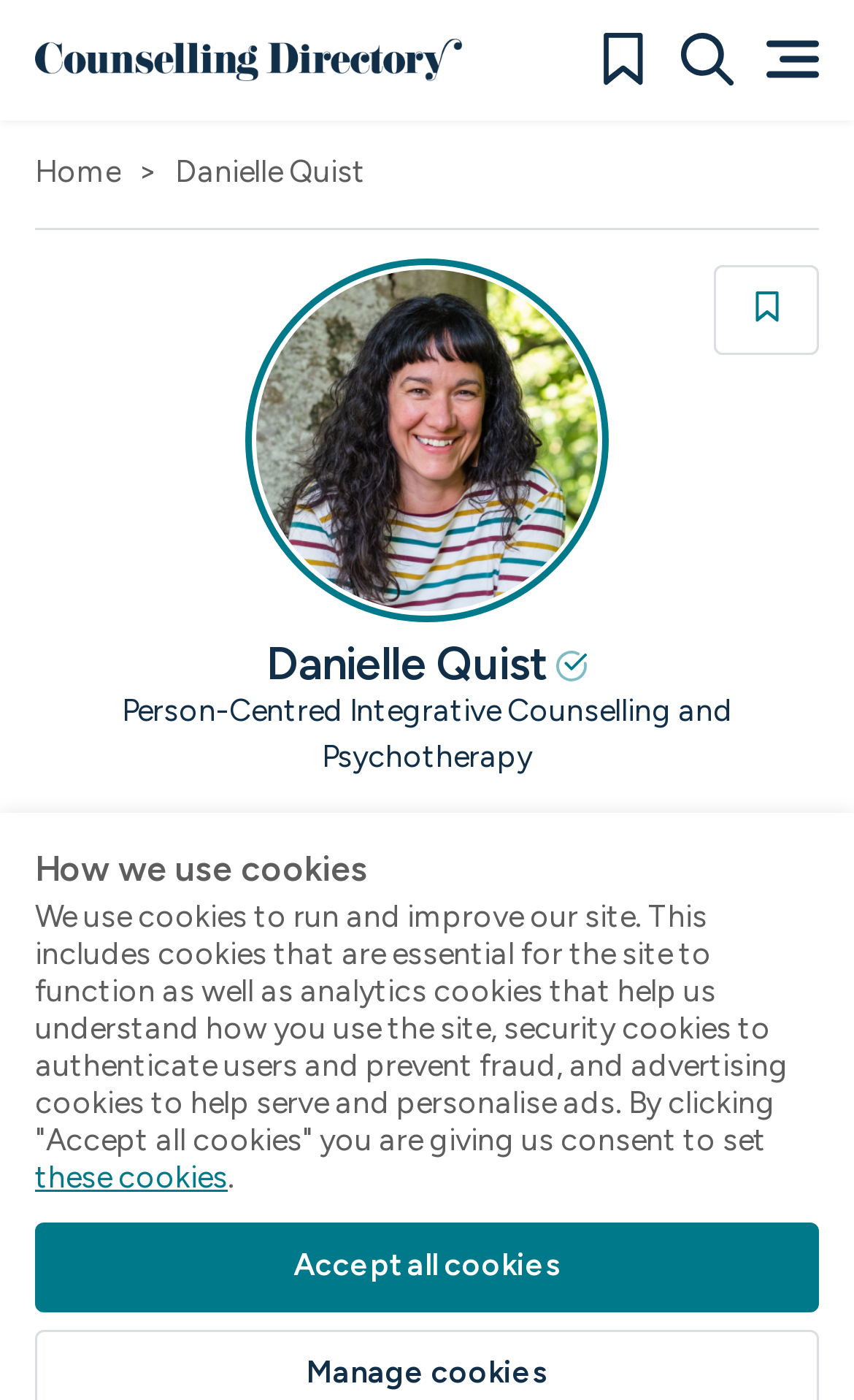Given the element description Saved, specify the bounding box coordinates of the corresponding UI element in the format (top-left x, top-left y, bottom-right x, bottom-right y). All values must be between 0 and 1.

[0.836, 0.189, 0.959, 0.253]